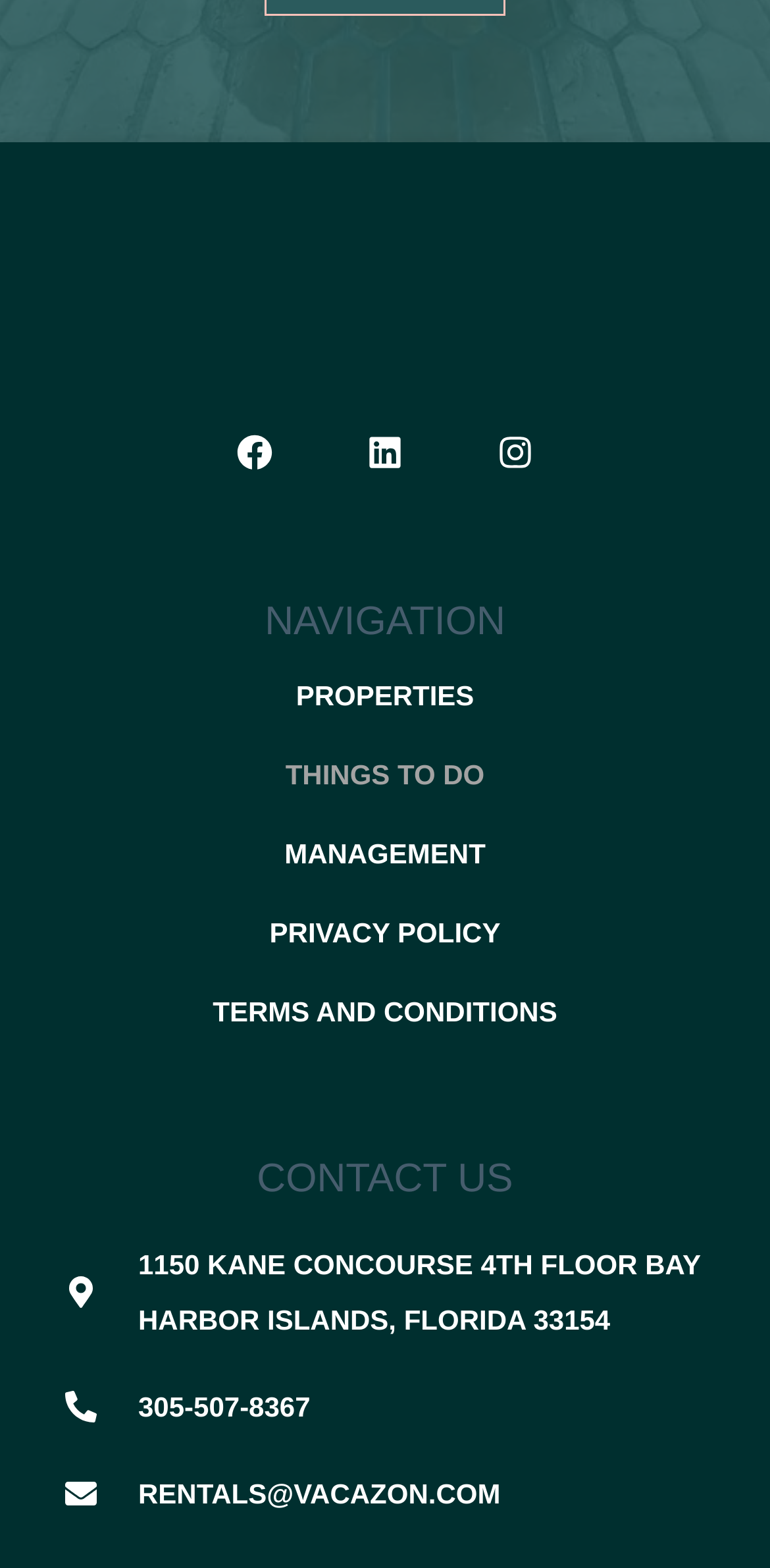What is the email address of the contact us section?
Please ensure your answer is as detailed and informative as possible.

I found the email address by looking at the link under the 'CONTACT US' heading, which is 'RENTALS@VACAZON.COM'.